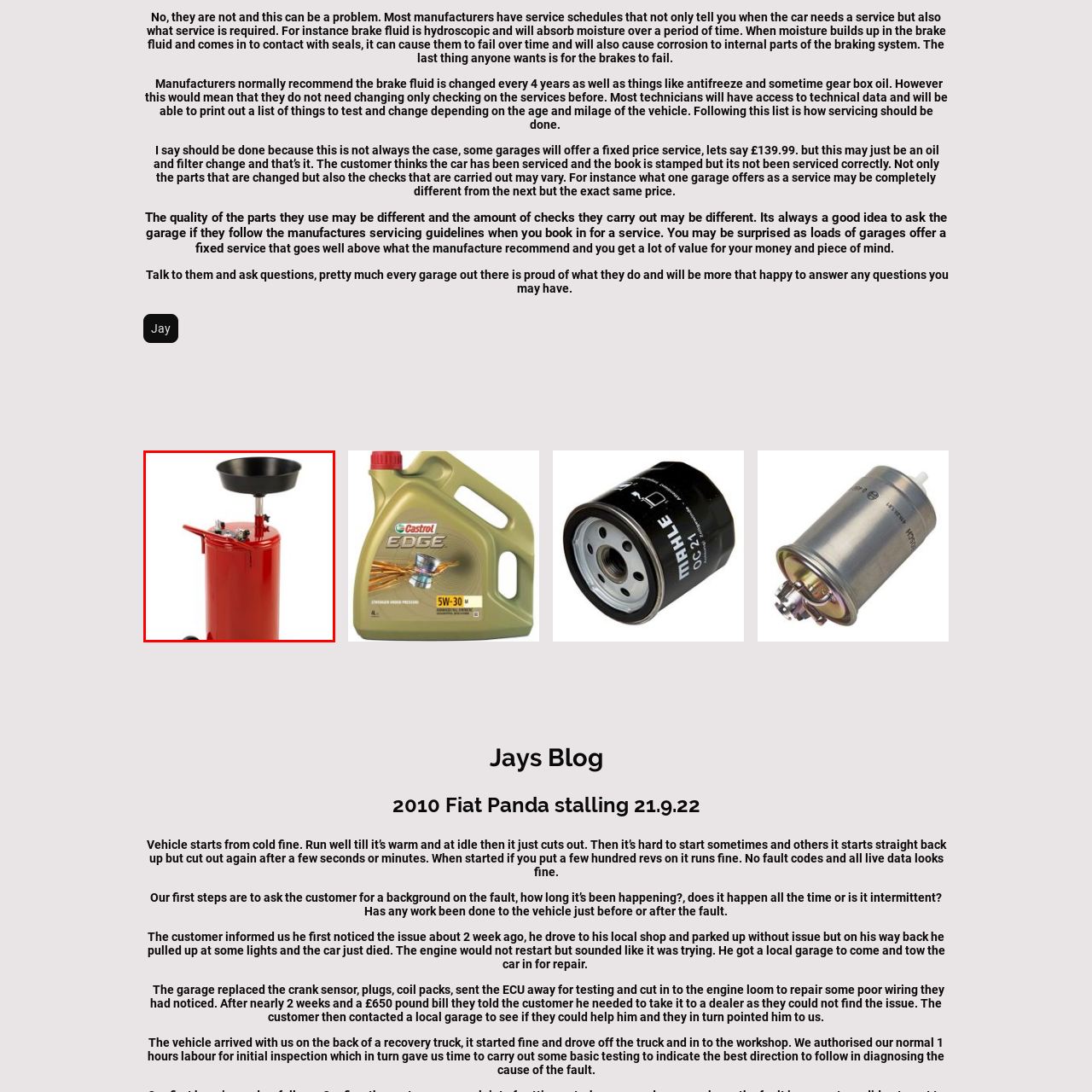What is the purpose of the handle on the pan?
Carefully analyze the image within the red bounding box and give a comprehensive response to the question using details from the image.

The handle on the pan is designed to make it easy to maneuver and position under vehicles, allowing for efficient and convenient oil collection during maintenance tasks.